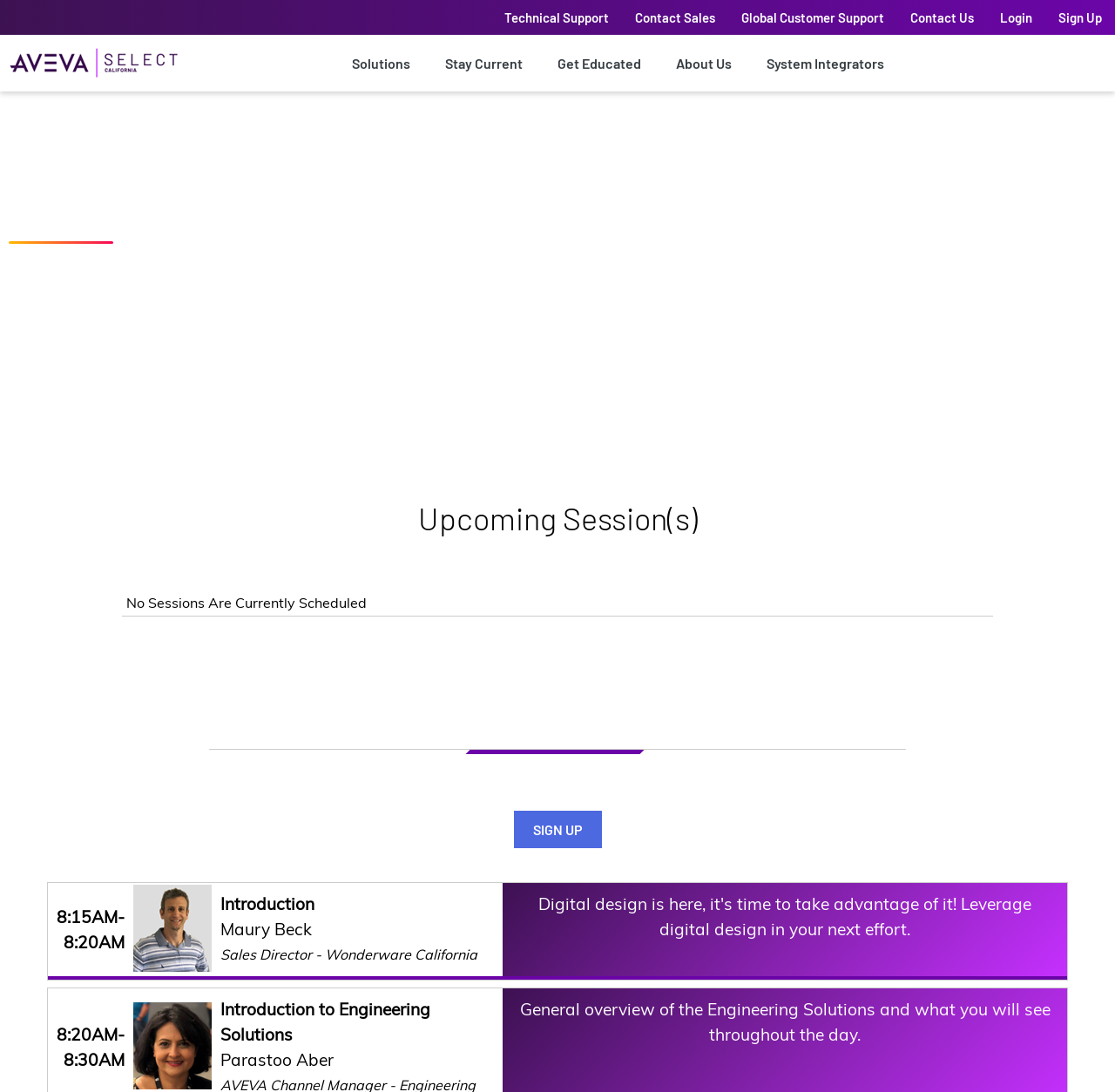Provide the bounding box coordinates of the HTML element this sentence describes: "alt="AVEVA"".

[0.0, 0.071, 0.172, 0.087]